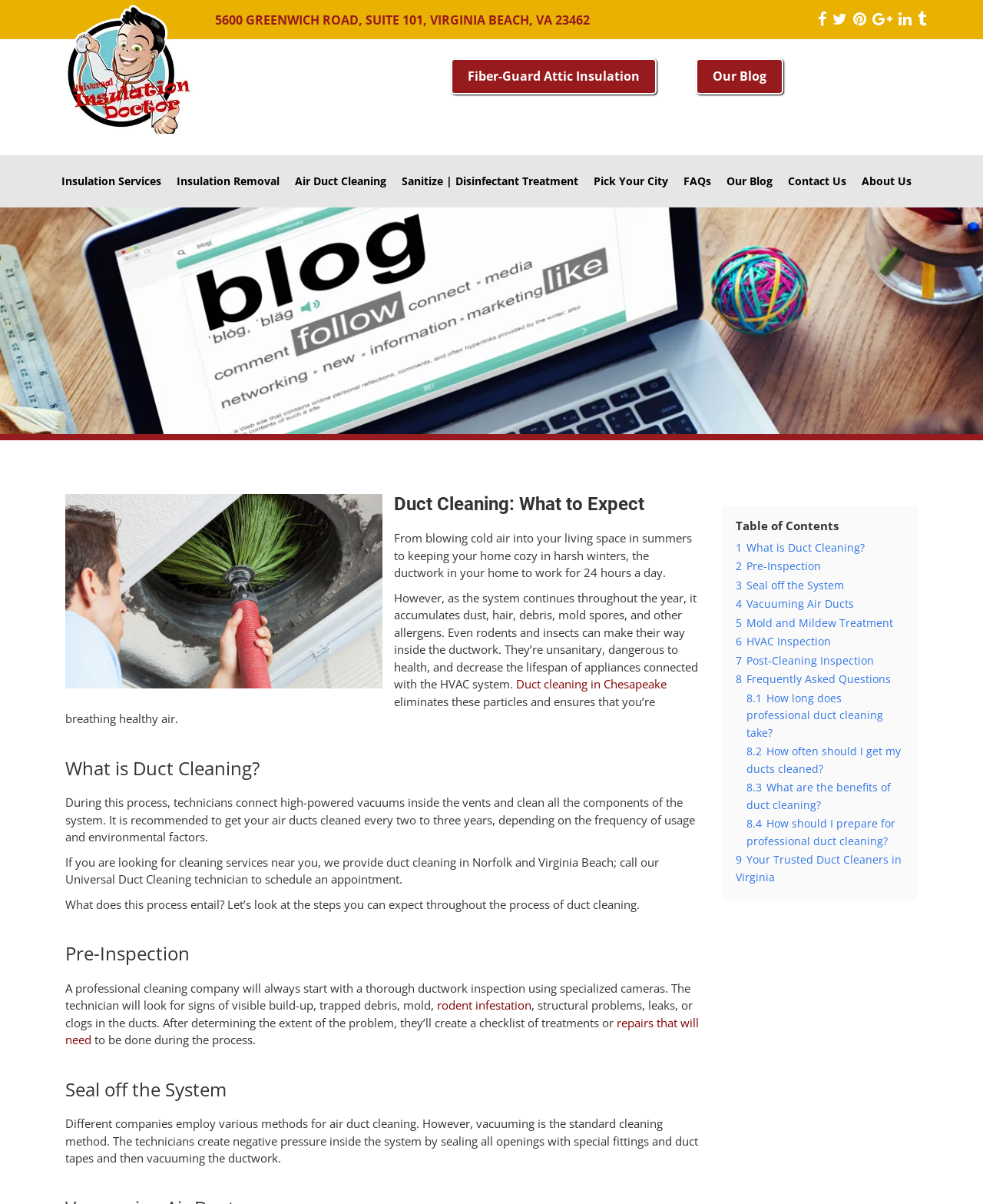Provide the bounding box coordinates of the HTML element this sentence describes: "1 What is Duct Cleaning?". The bounding box coordinates consist of four float numbers between 0 and 1, i.e., [left, top, right, bottom].

[0.748, 0.449, 0.88, 0.46]